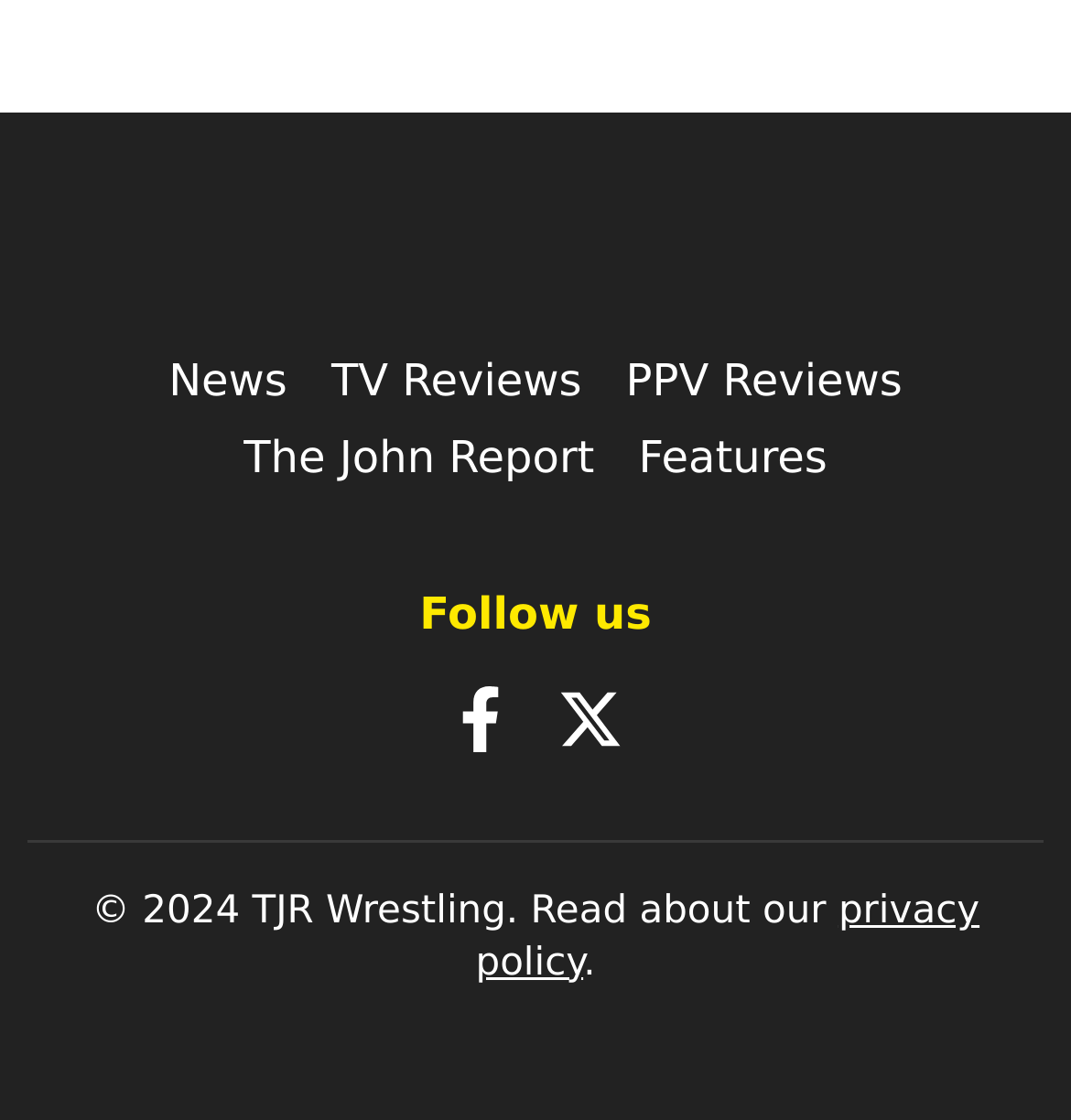What is the purpose of the link at the bottom of the webpage?
Give a comprehensive and detailed explanation for the question.

The link at the bottom of the webpage, located at coordinates [0.444, 0.795, 0.915, 0.879], has the OCR text 'privacy policy'. This suggests that the purpose of the link is to provide information about the website's privacy policy.